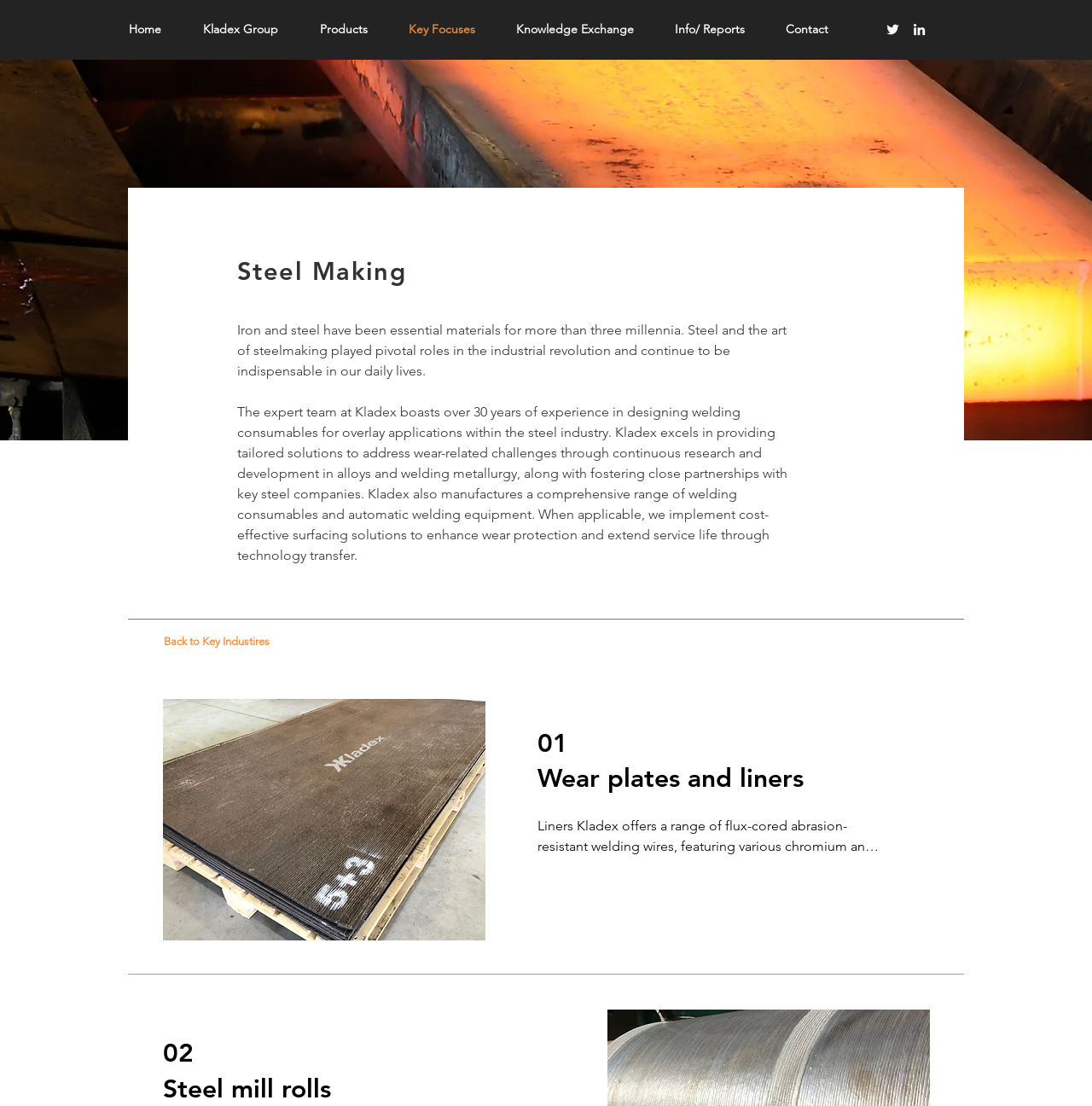What is the company's expertise in?
Provide a detailed and well-explained answer to the question.

Based on the webpage content, the company Kladex has expertise in the steel industry, specifically in designing welding consumables for overlay applications and providing tailored solutions to address wear-related challenges.